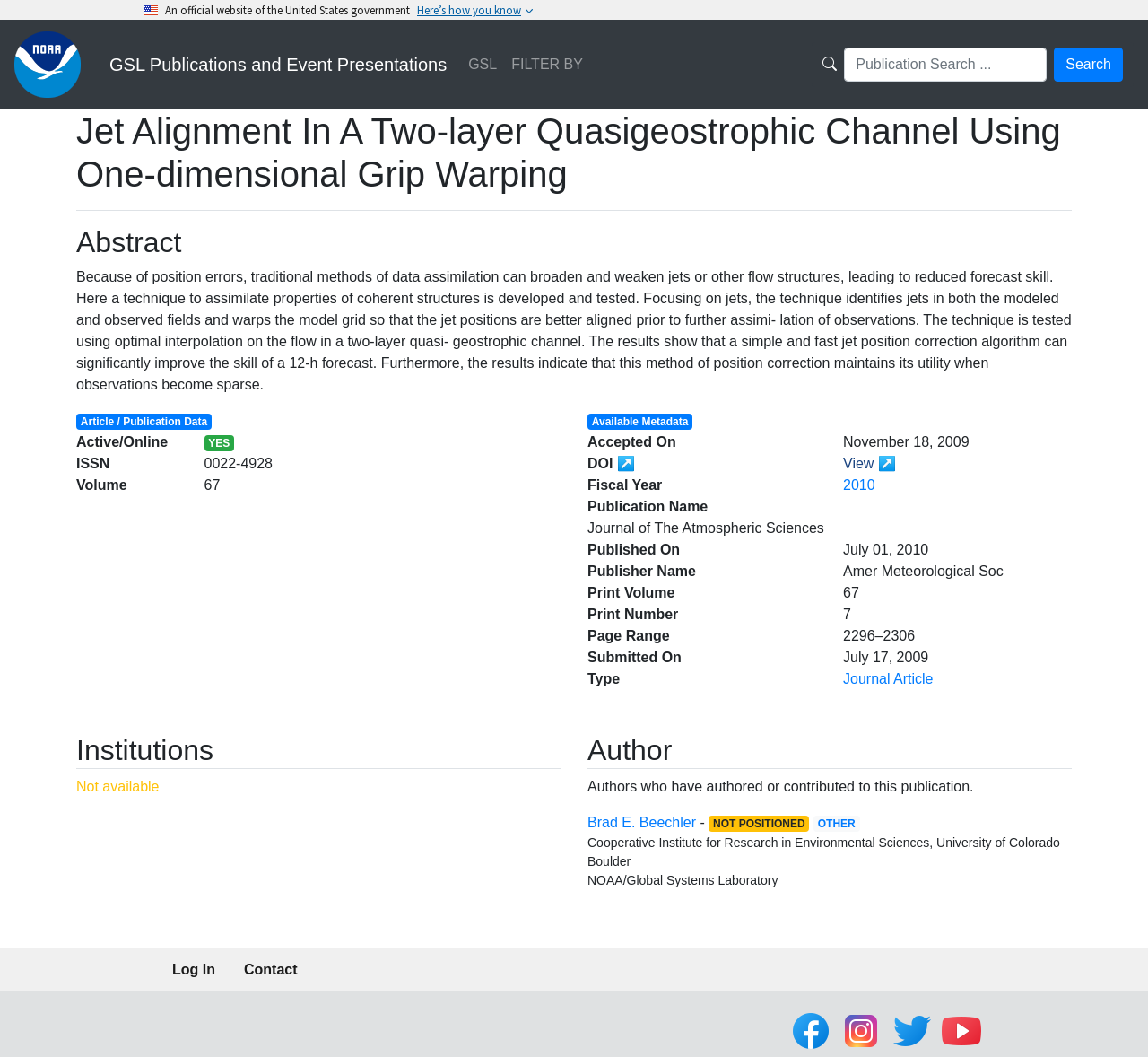Bounding box coordinates are specified in the format (top-left x, top-left y, bottom-right x, bottom-right y). All values are floating point numbers bounded between 0 and 1. Please provide the bounding box coordinate of the region this sentence describes: Our Privacy Policy

None